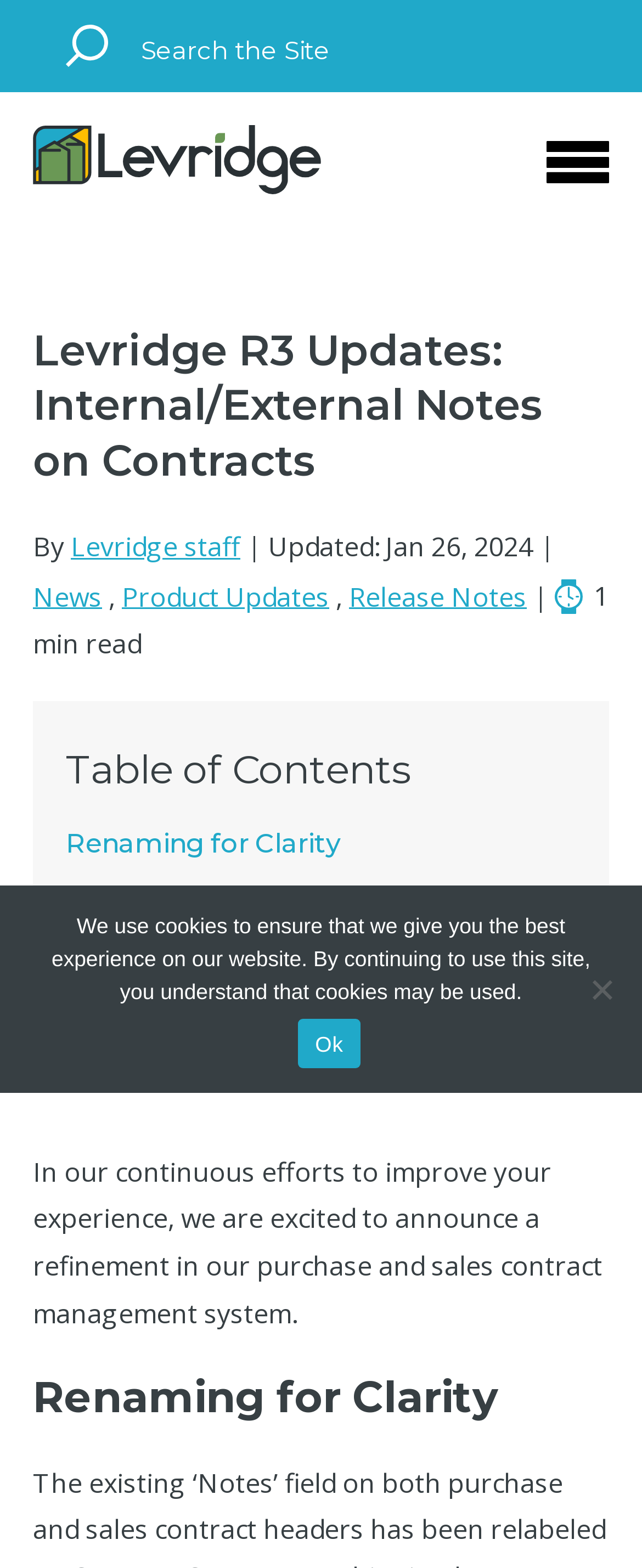Observe the image and answer the following question in detail: What is the date of the last update?

The update date can be found in the section below the main heading, where it says 'Updated: Jan 26, 2024'.